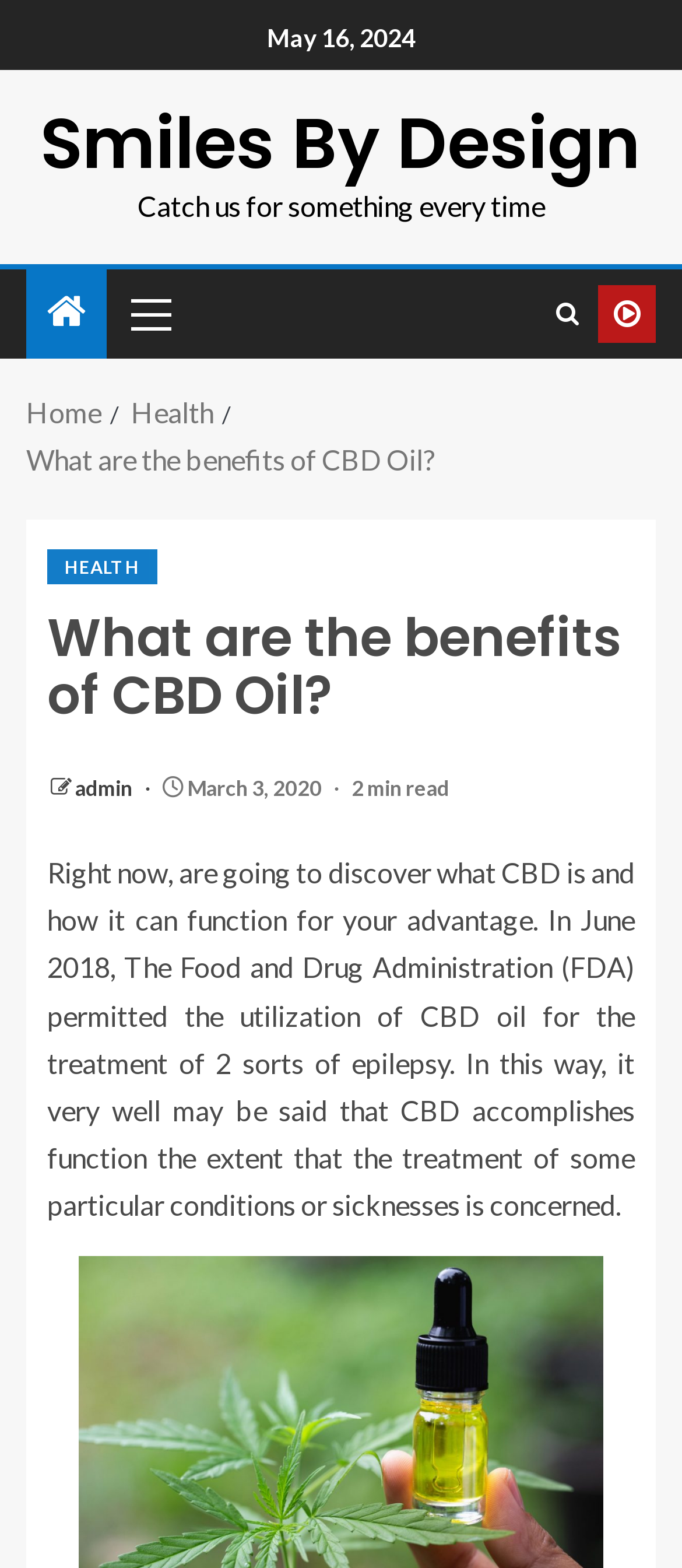Give a detailed explanation of the elements present on the webpage.

The webpage is about the benefits of CBD oil, with the title "What are the benefits of CBD Oil?" at the top. Below the title, there is a date "May 16, 2024" and a link to "Smiles By Design" on the top-left corner. Next to it, there is a text "Catch us for something every time". 

On the top-right corner, there are three icons: a primary menu icon, a search icon represented by "\uf002", and another icon. Below these icons, there is a navigation menu with breadcrumbs, including links to "Home", "Health", and the current page "What are the benefits of CBD Oil?".

The main content of the webpage is an article with a heading "What are the benefits of CBD Oil?" at the top. Below the heading, there is a link to "HEALTH" and a text "March 3, 2020" indicating the publication date. Next to the date, there is a link to "admin" and a text "2 min read" indicating the reading time.

The article starts with a paragraph of text that introduces CBD oil and its benefits, mentioning its approval by the FDA for the treatment of epilepsy in 2018.